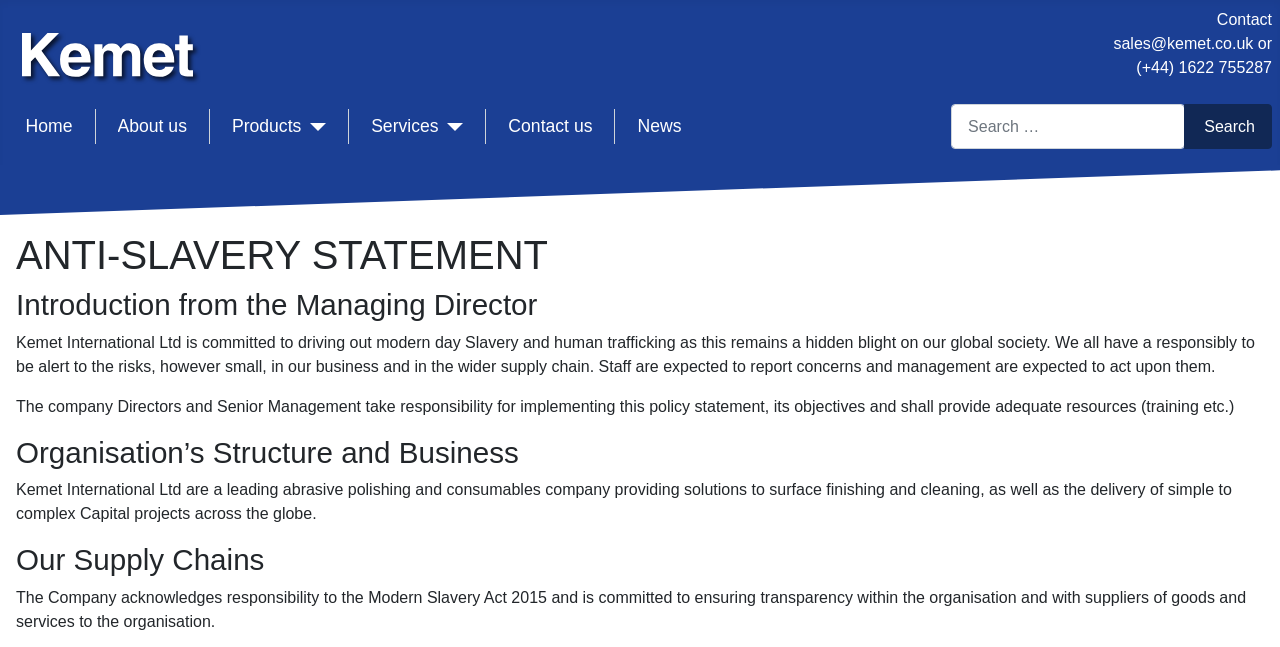Locate the bounding box coordinates of the clickable element to fulfill the following instruction: "Click the 'Products' button". Provide the coordinates as four float numbers between 0 and 1 in the format [left, top, right, bottom].

[0.181, 0.175, 0.255, 0.216]